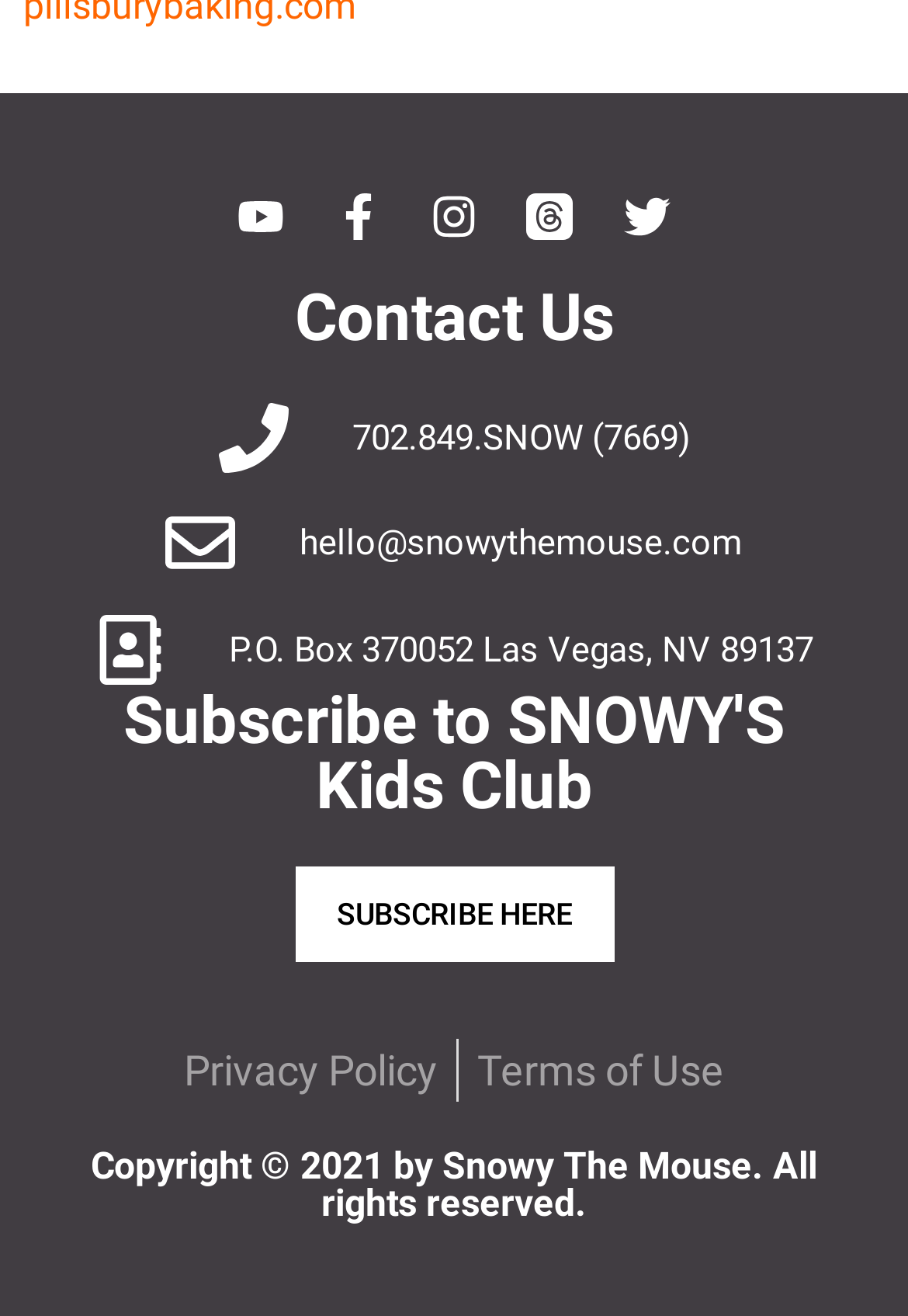Identify the bounding box for the described UI element. Provide the coordinates in (top-left x, top-left y, bottom-right x, bottom-right y) format with values ranging from 0 to 1: Terms of Use

[0.526, 0.789, 0.797, 0.837]